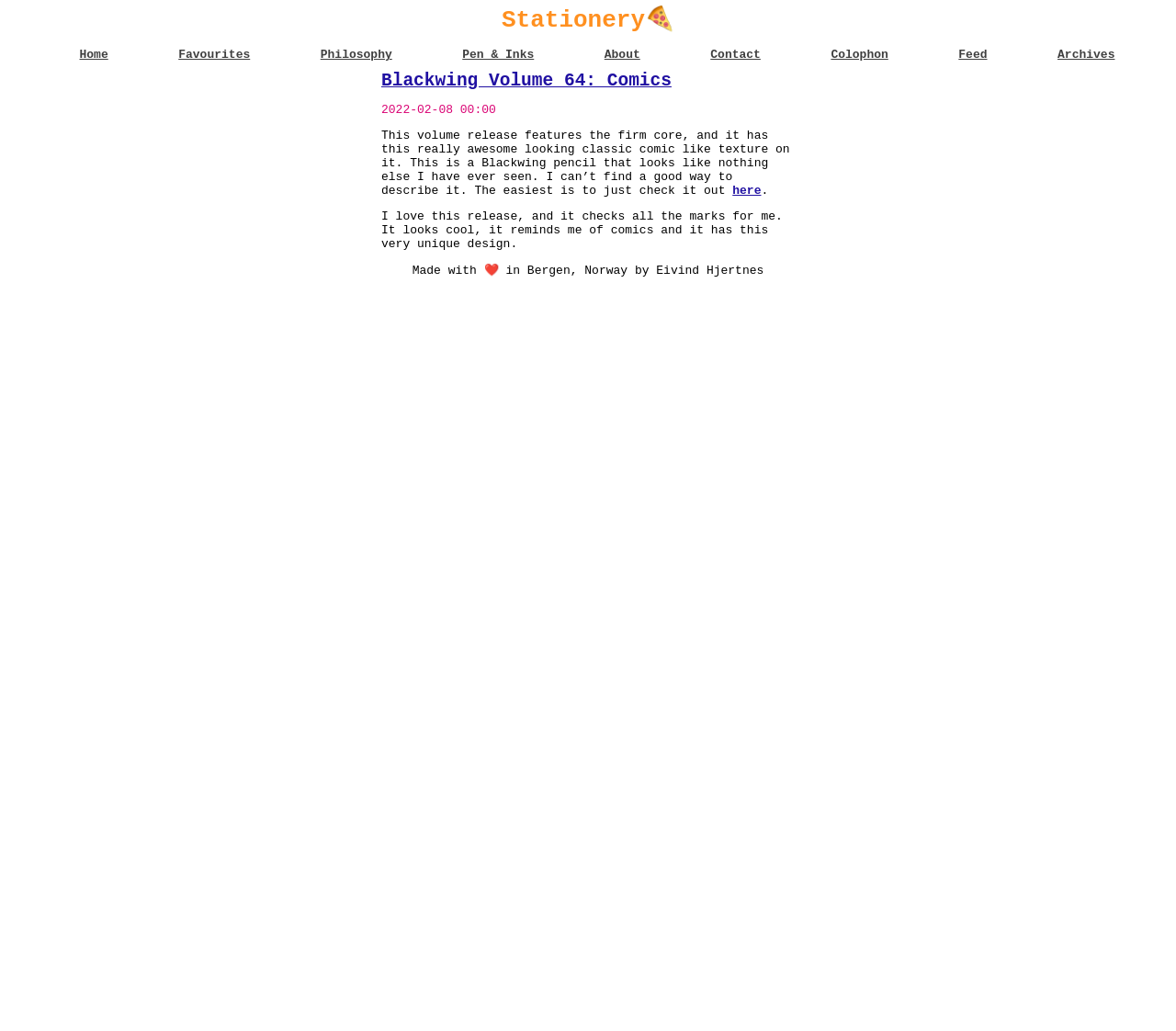Please locate the clickable area by providing the bounding box coordinates to follow this instruction: "read more about Blackwing Volume 64".

[0.324, 0.069, 0.571, 0.088]